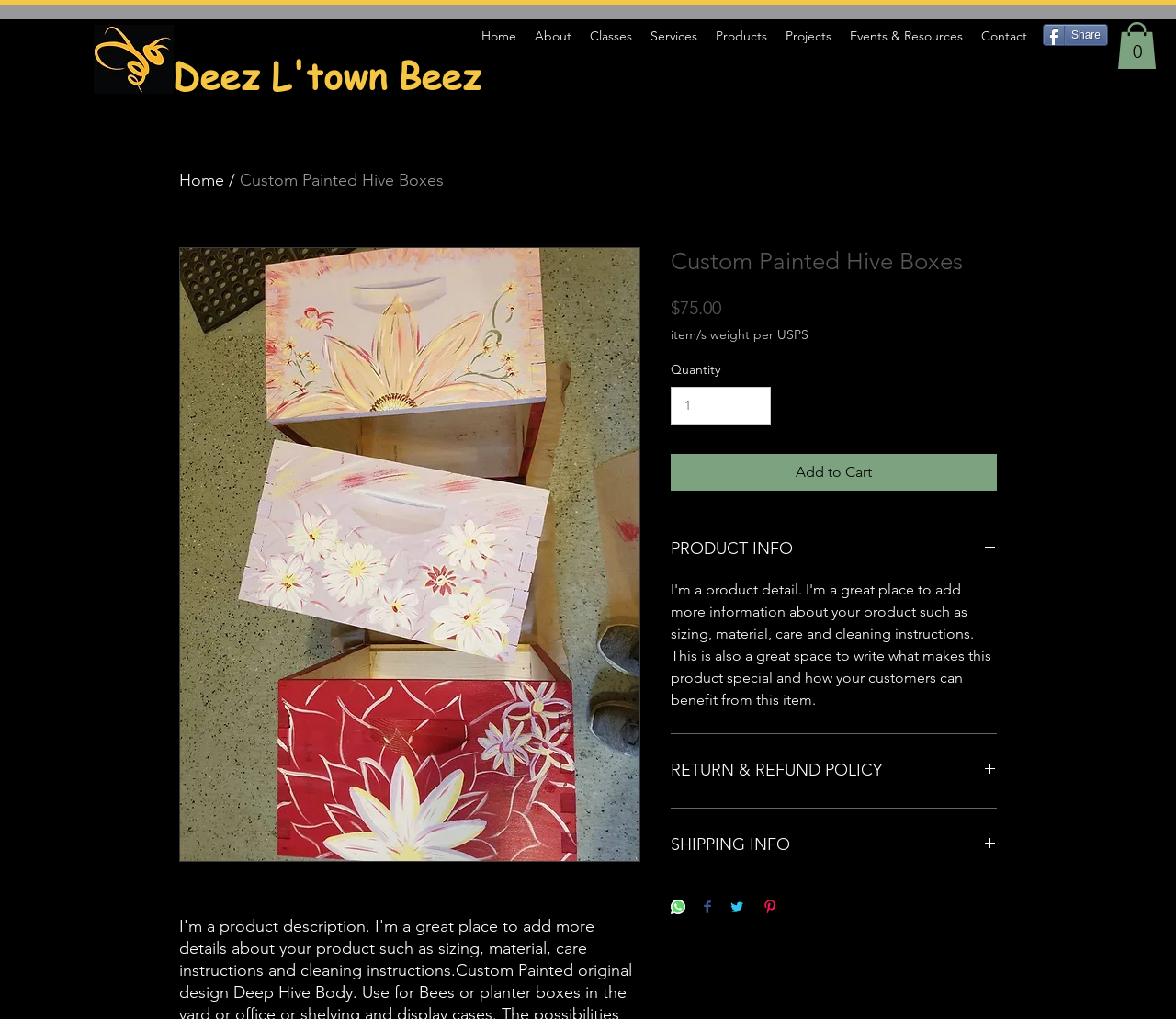Using the information shown in the image, answer the question with as much detail as possible: How much does the product cost?

I found the price of the product by looking at the static text element with the text '$75.00' which is located below the product name.